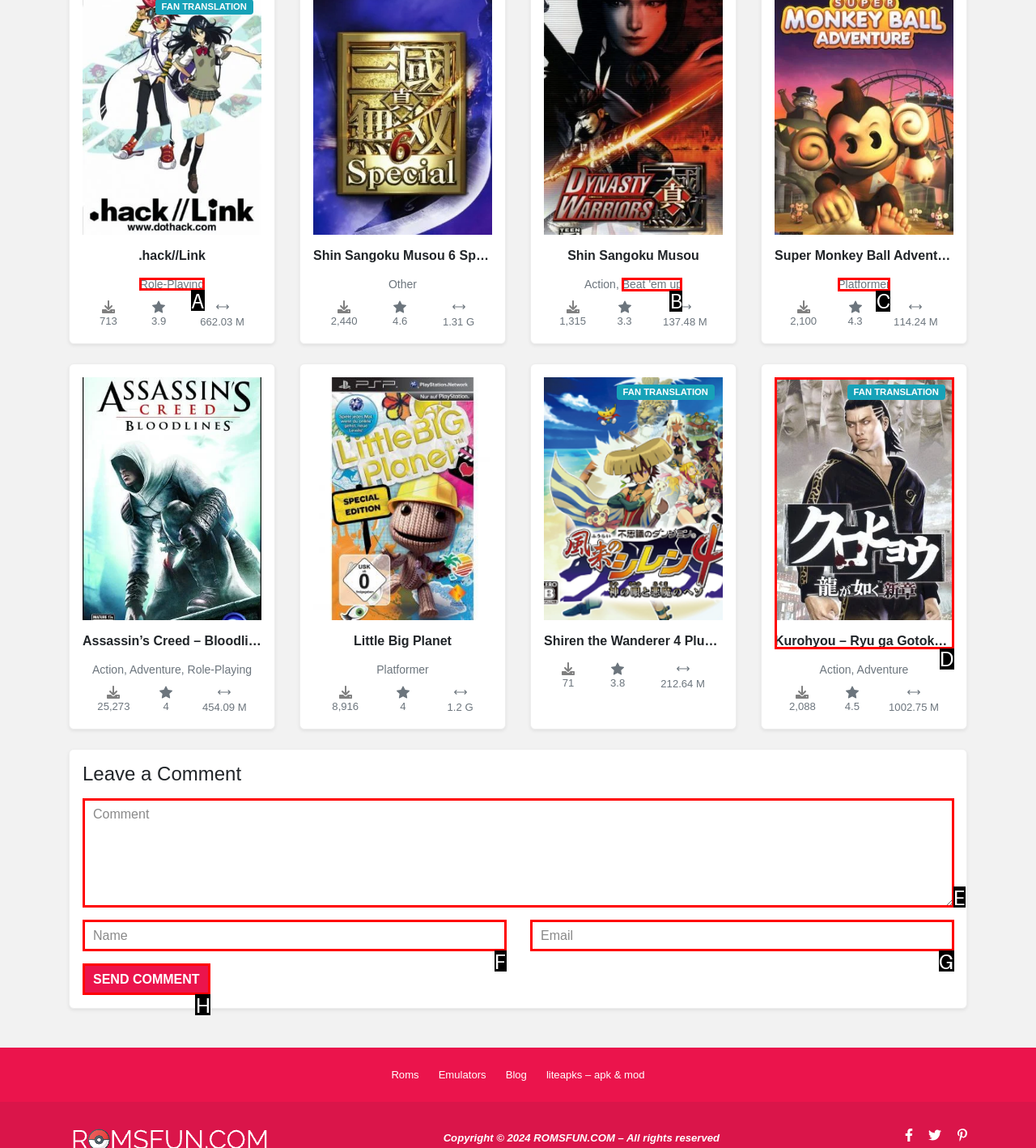Figure out which option to click to perform the following task: Click on the 'Role-Playing' link
Provide the letter of the correct option in your response.

A